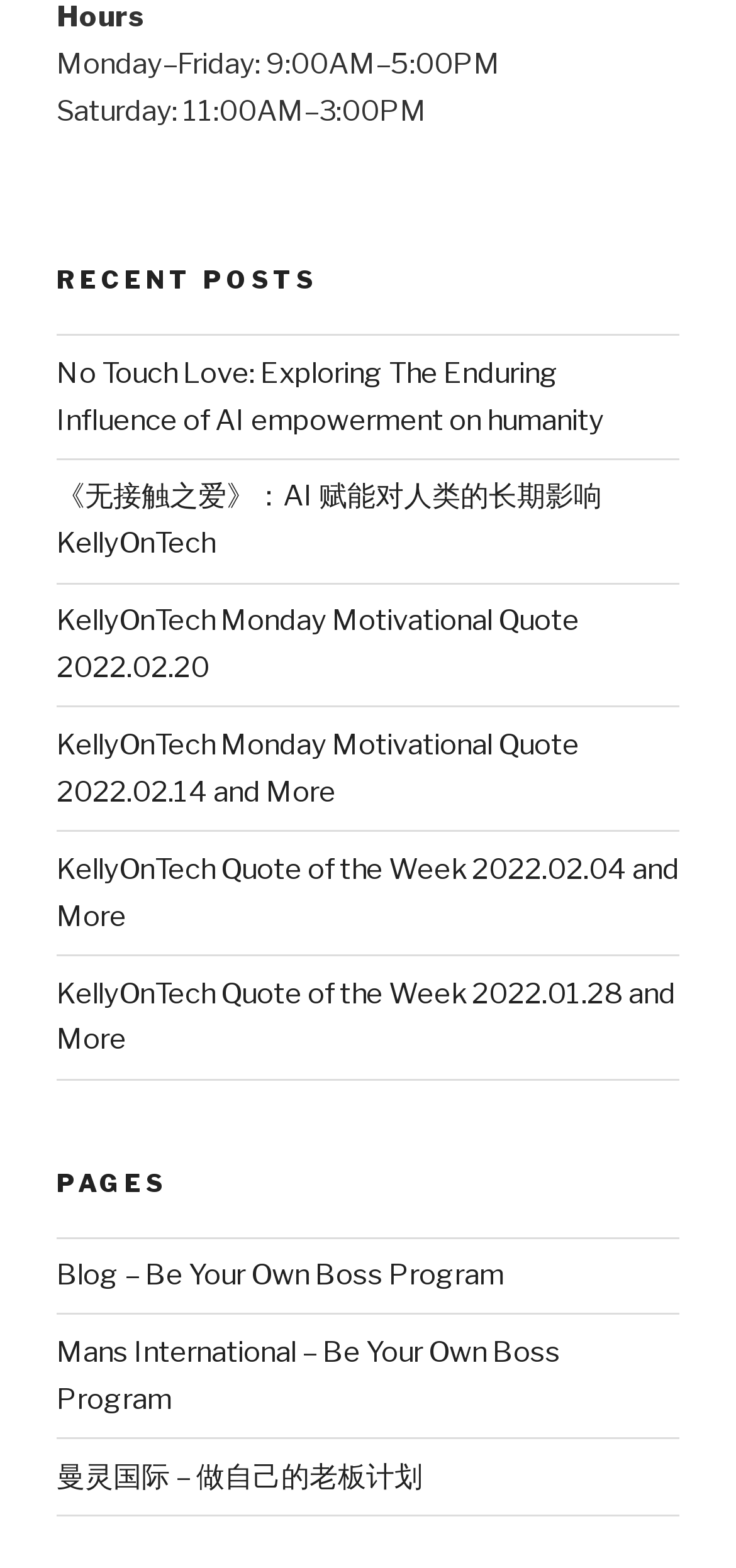Locate the coordinates of the bounding box for the clickable region that fulfills this instruction: "go to blog page".

[0.077, 0.802, 0.685, 0.824]